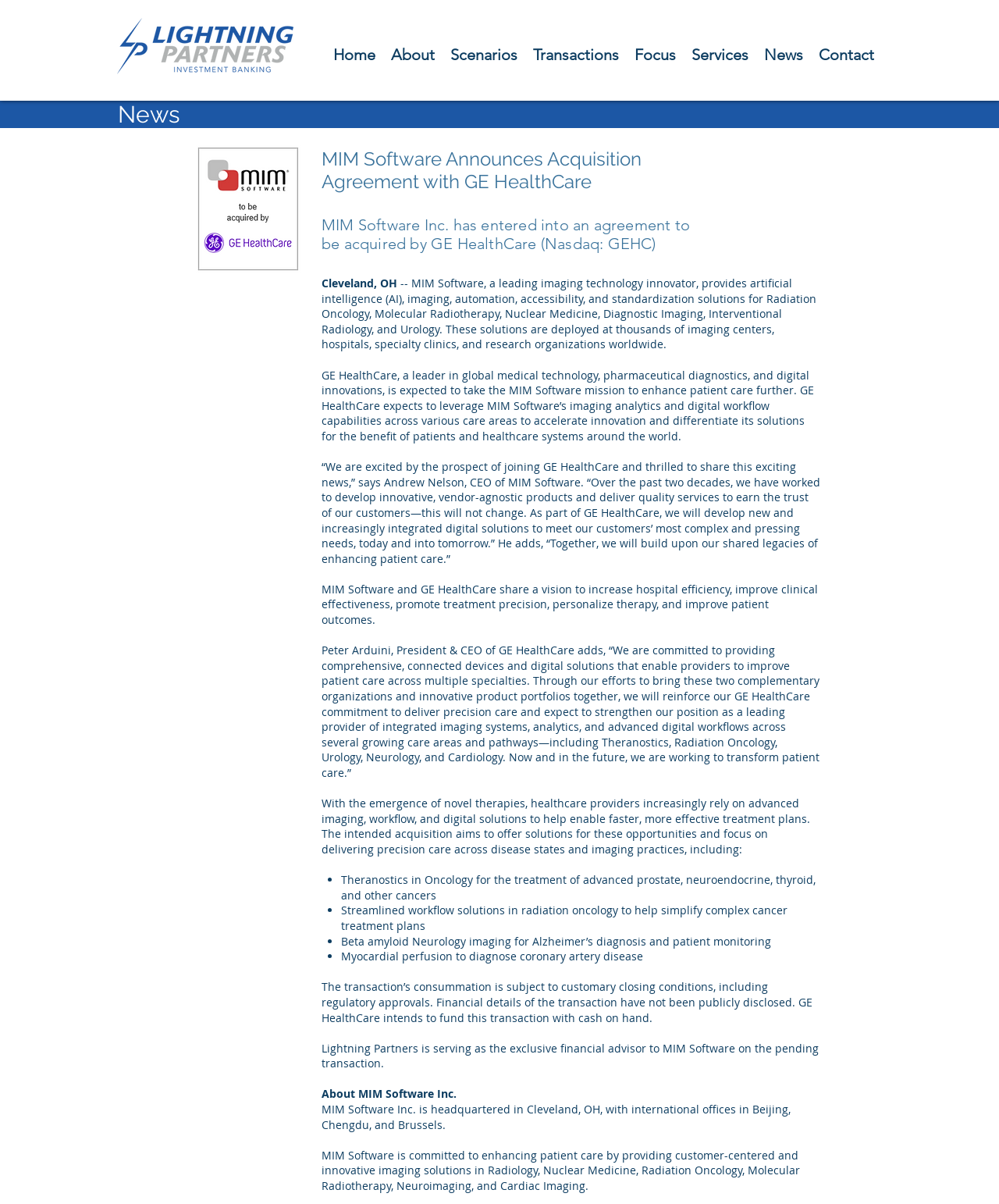What is the location of MIM Software's headquarters?
Using the image, provide a detailed and thorough answer to the question.

According to the webpage, MIM Software is headquartered in Cleveland, OH, with international offices in Beijing, Chengdu, and Brussels.